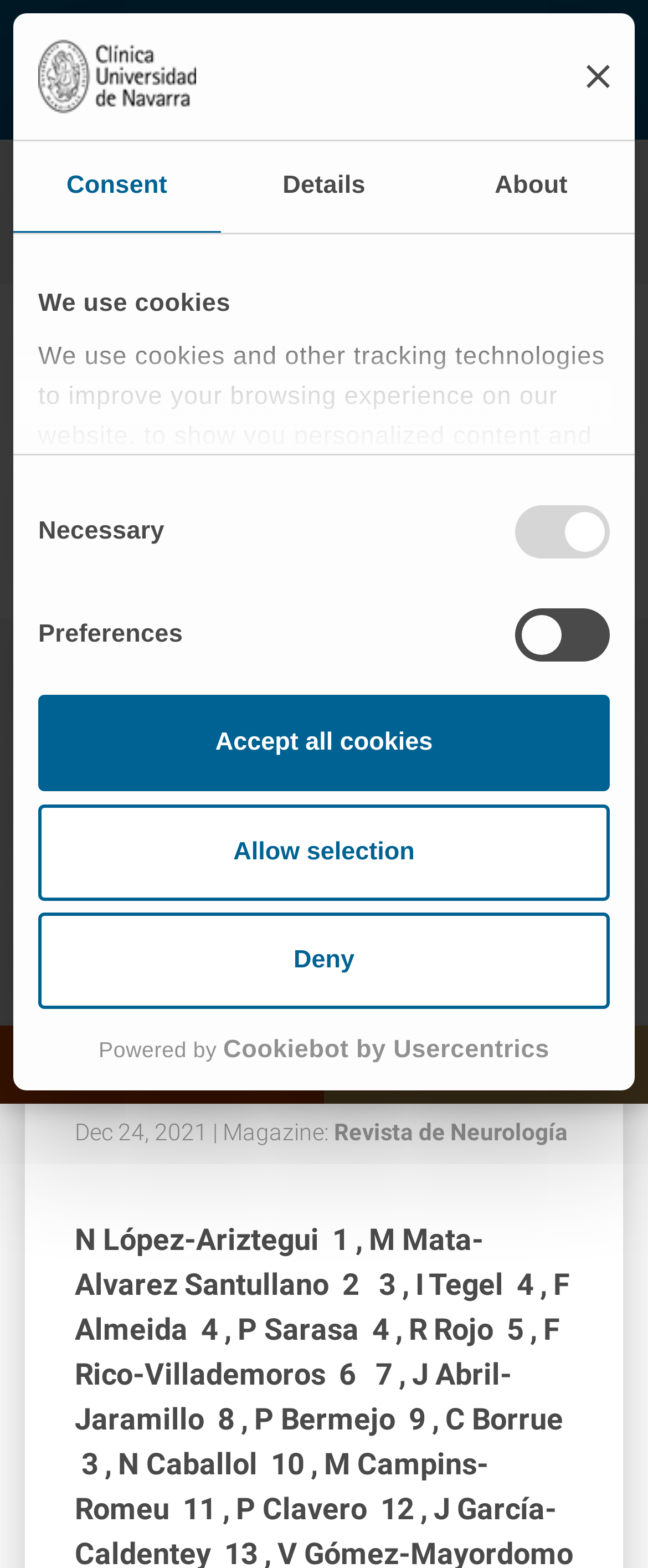Please specify the bounding box coordinates of the clickable region necessary for completing the following instruction: "Get help by clicking the NEED HELP? button". The coordinates must consist of four float numbers between 0 and 1, i.e., [left, top, right, bottom].

[0.0, 0.654, 0.5, 0.704]